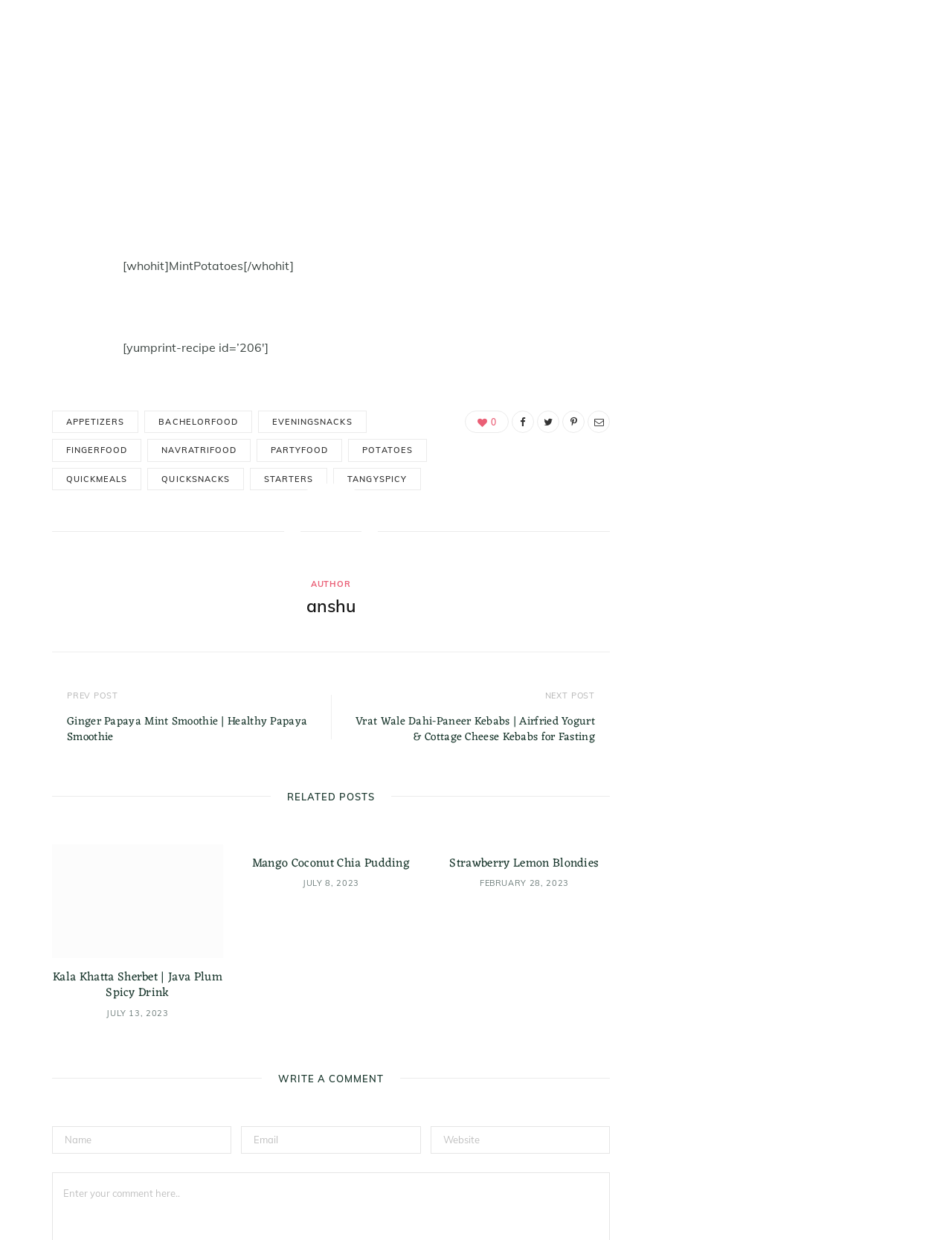Identify the bounding box coordinates of the region that should be clicked to execute the following instruction: "Click on the link to the previous post".

[0.07, 0.557, 0.124, 0.565]